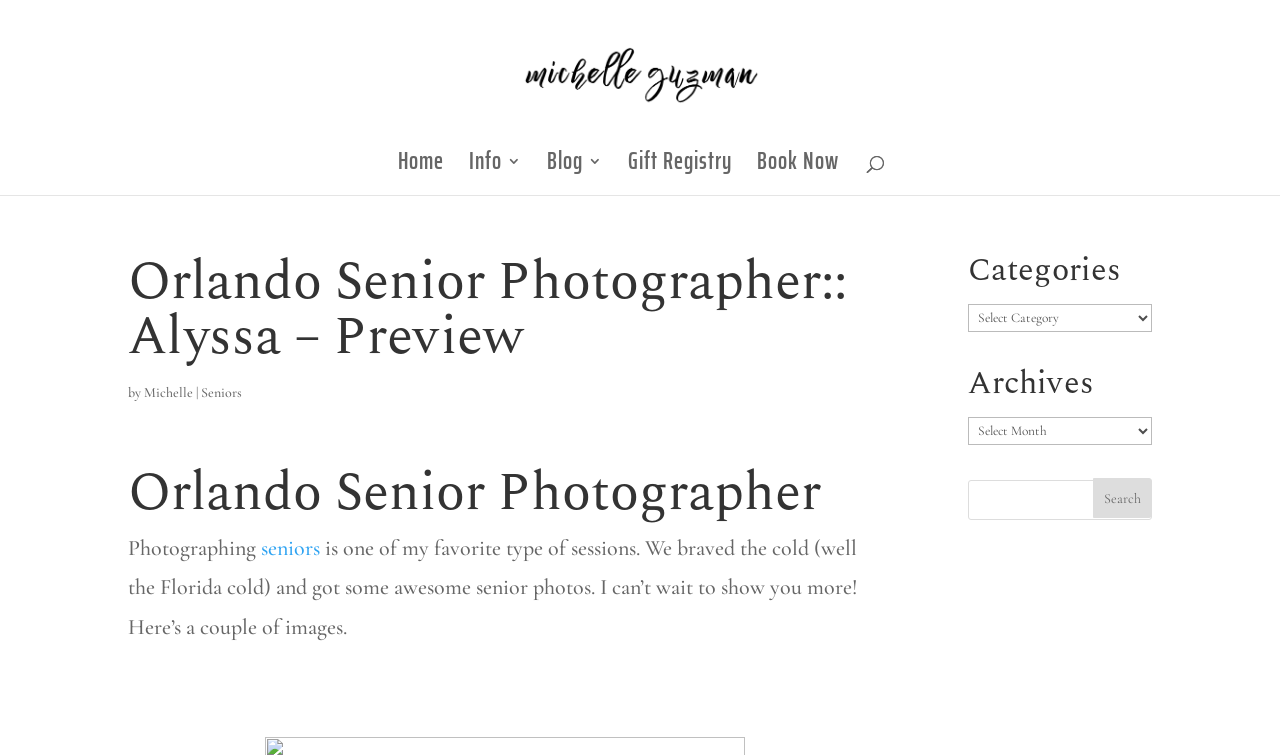Give a short answer to this question using one word or a phrase:
What type of photography is featured on this webpage?

Senior photography